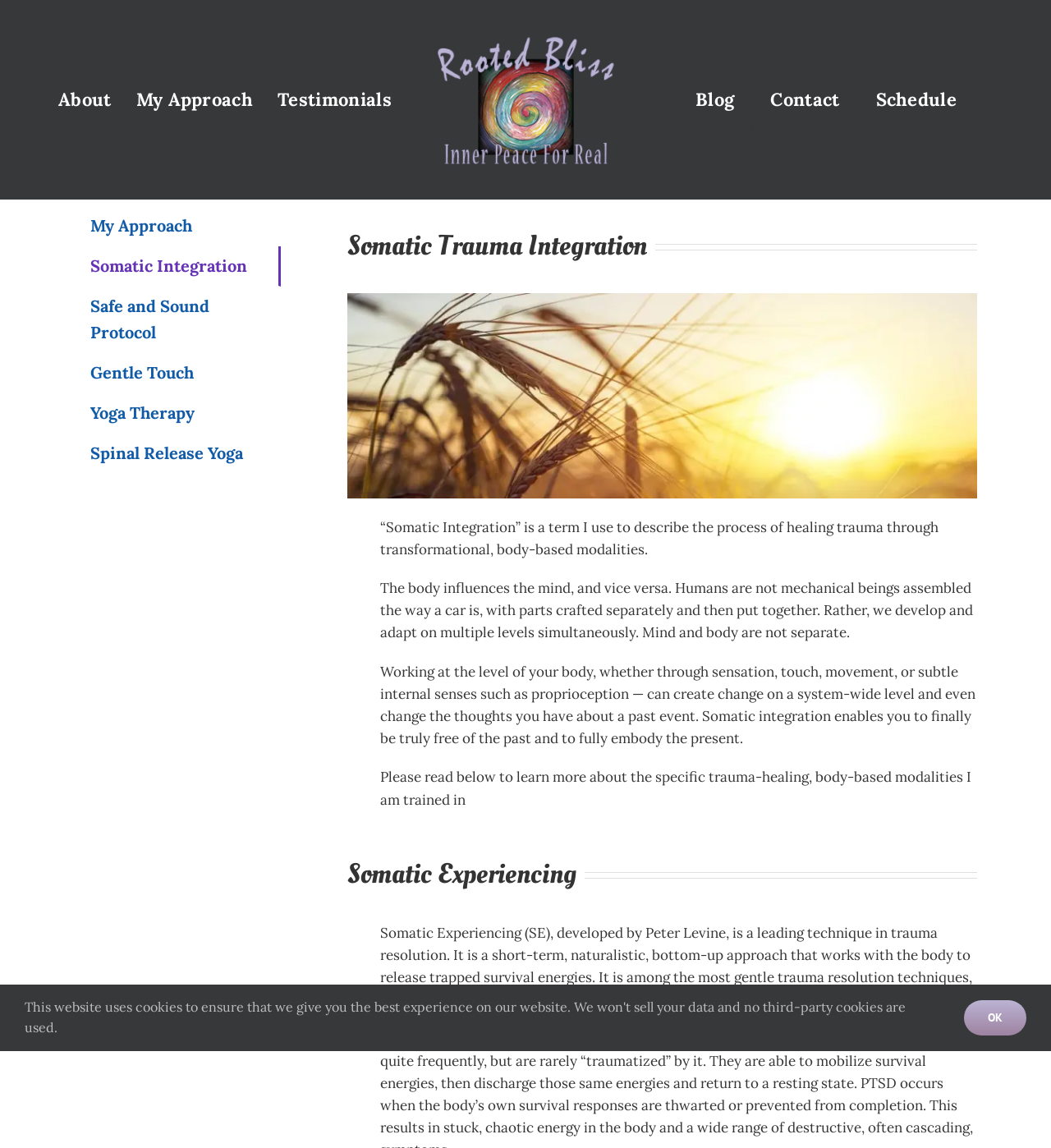Specify the bounding box coordinates of the area to click in order to execute this command: 'Read more about Somatic Experiencing'. The coordinates should consist of four float numbers ranging from 0 to 1, and should be formatted as [left, top, right, bottom].

[0.362, 0.804, 0.925, 0.878]